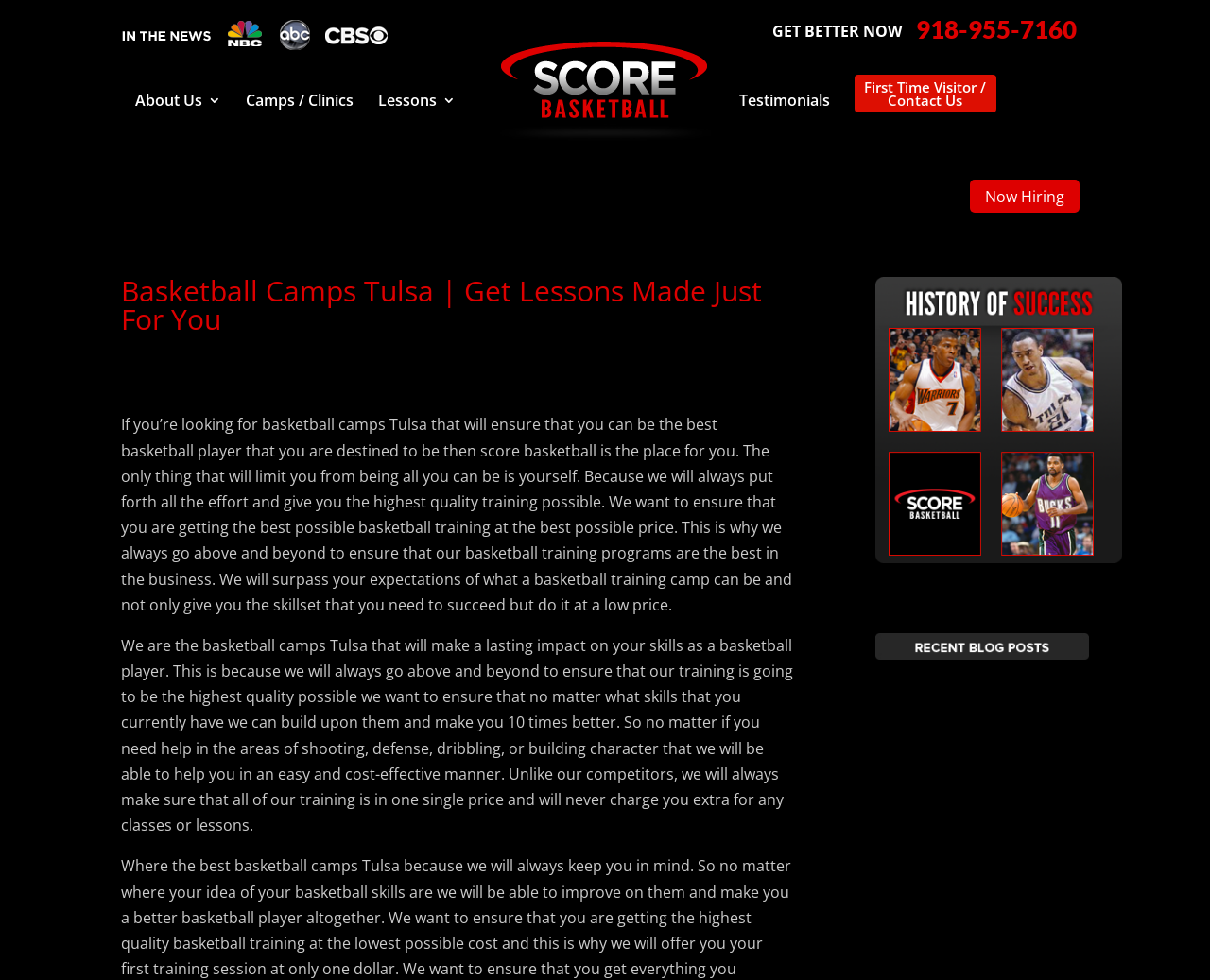Determine the bounding box coordinates of the section I need to click to execute the following instruction: "View the history of success". Provide the coordinates as four float numbers between 0 and 1, i.e., [left, top, right, bottom].

[0.734, 0.551, 0.904, 0.572]